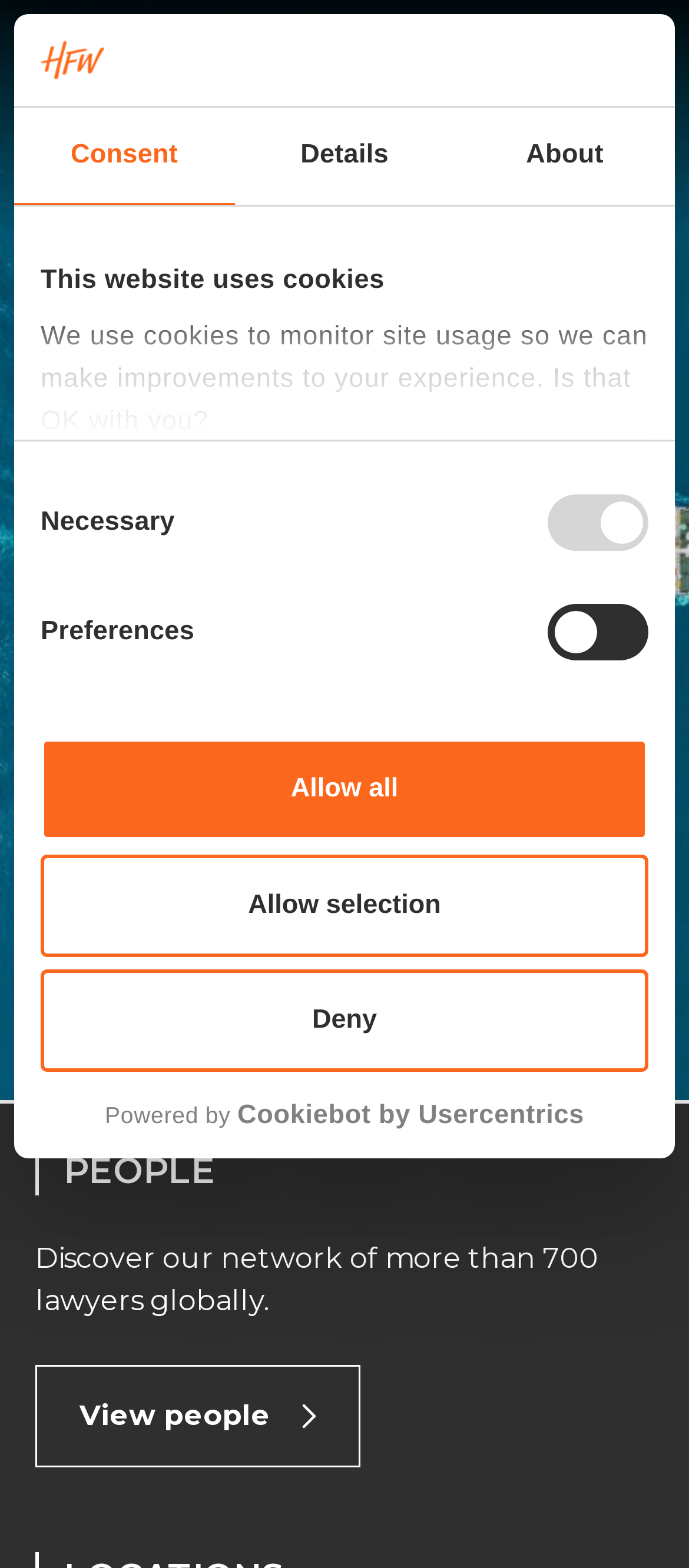Use one word or a short phrase to answer the question provided: 
What is the purpose of the 'Go to homepage' link?

Redirect to homepage